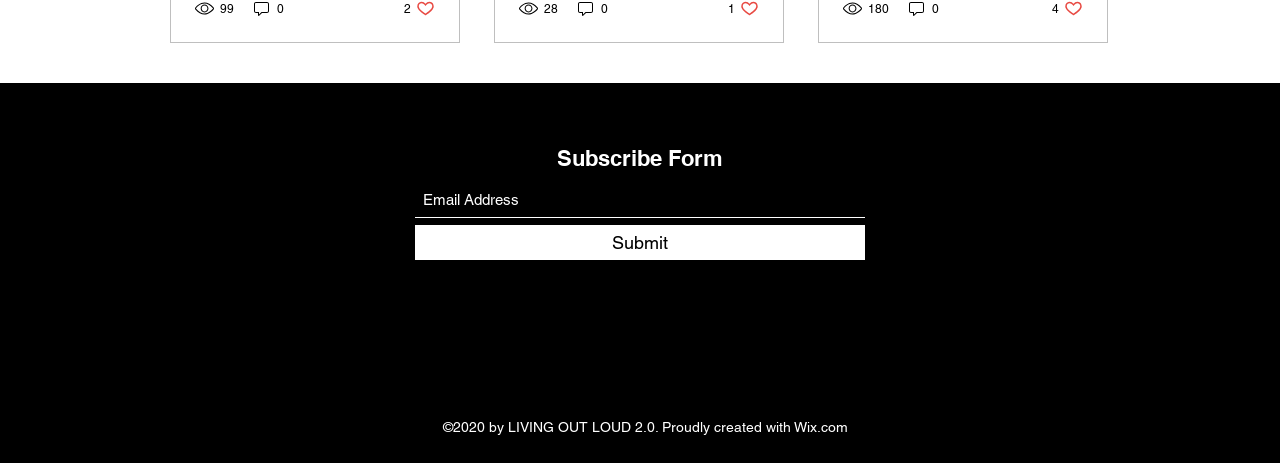What is the purpose of the form?
Using the information from the image, give a concise answer in one word or a short phrase.

Subscribe